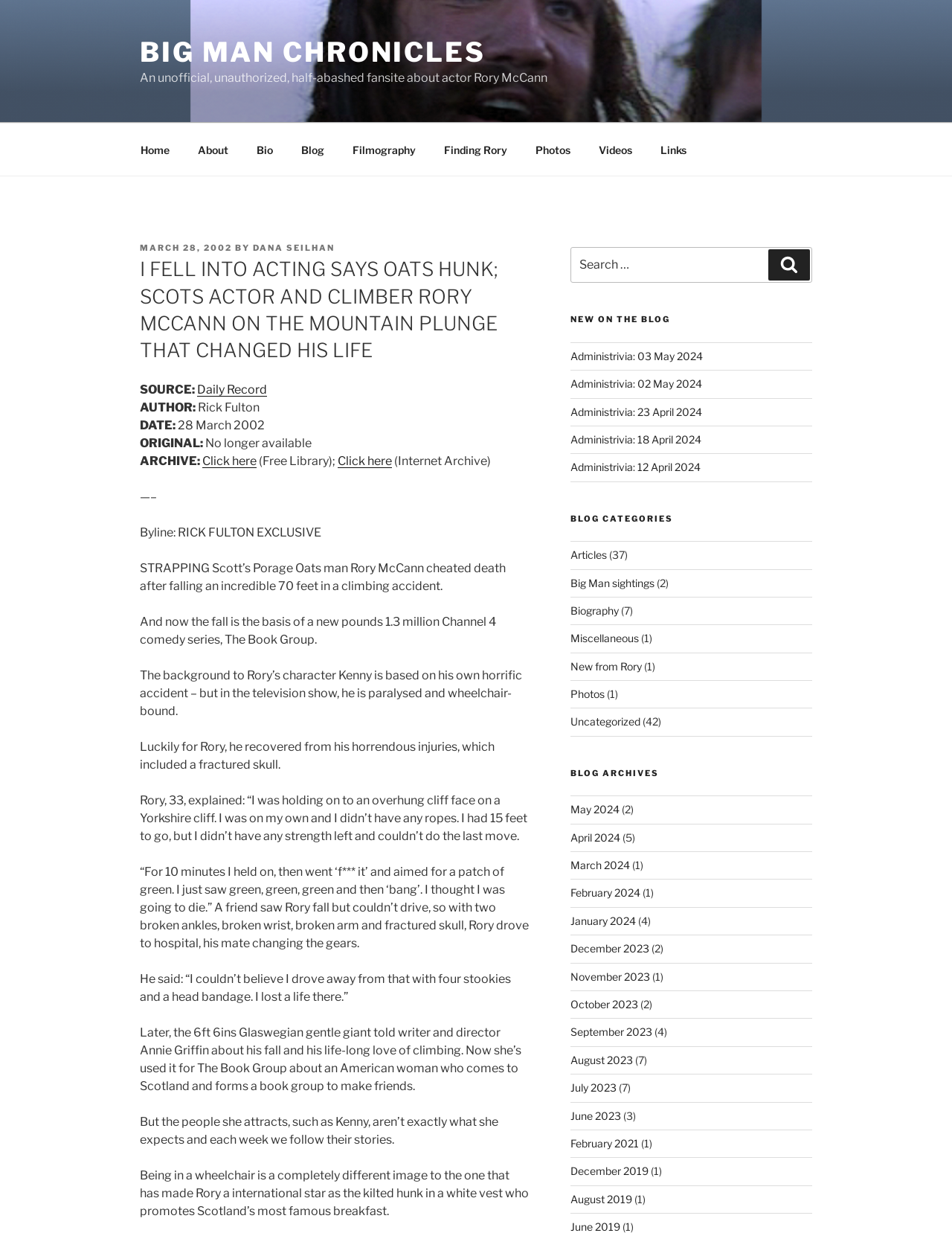Determine the bounding box coordinates of the UI element described below. Use the format (top-left x, top-left y, bottom-right x, bottom-right y) with floating point numbers between 0 and 1: March 28, 2002August 20, 2023

[0.147, 0.197, 0.244, 0.205]